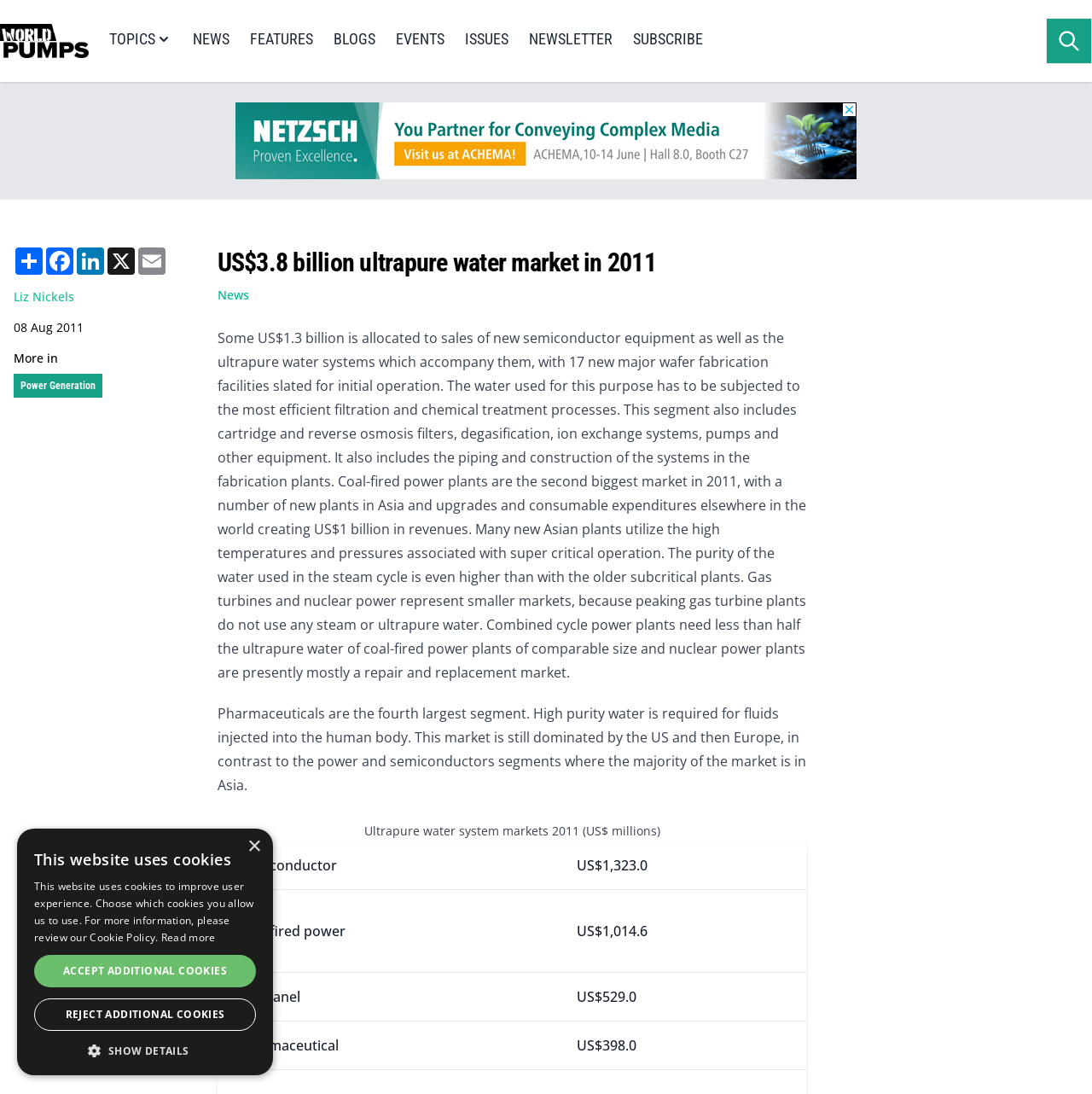Generate the text of the webpage's primary heading.

US$3.8 billion ultrapure water market in 2011